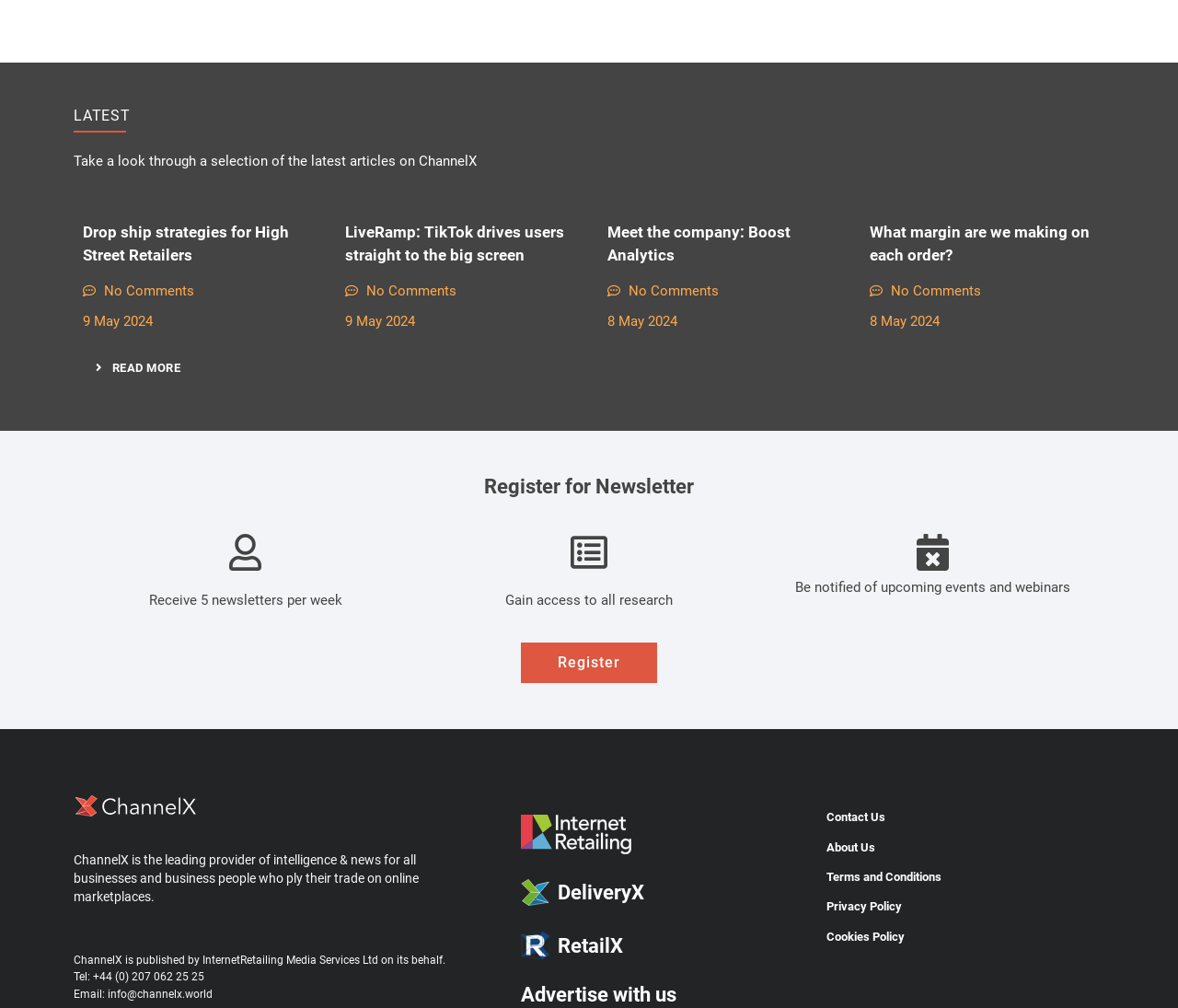From the webpage screenshot, identify the region described by Meet the company: Boost Analytics. Provide the bounding box coordinates as (top-left x, top-left y, bottom-right x, bottom-right y), with each value being a floating point number between 0 and 1.

[0.516, 0.219, 0.707, 0.266]